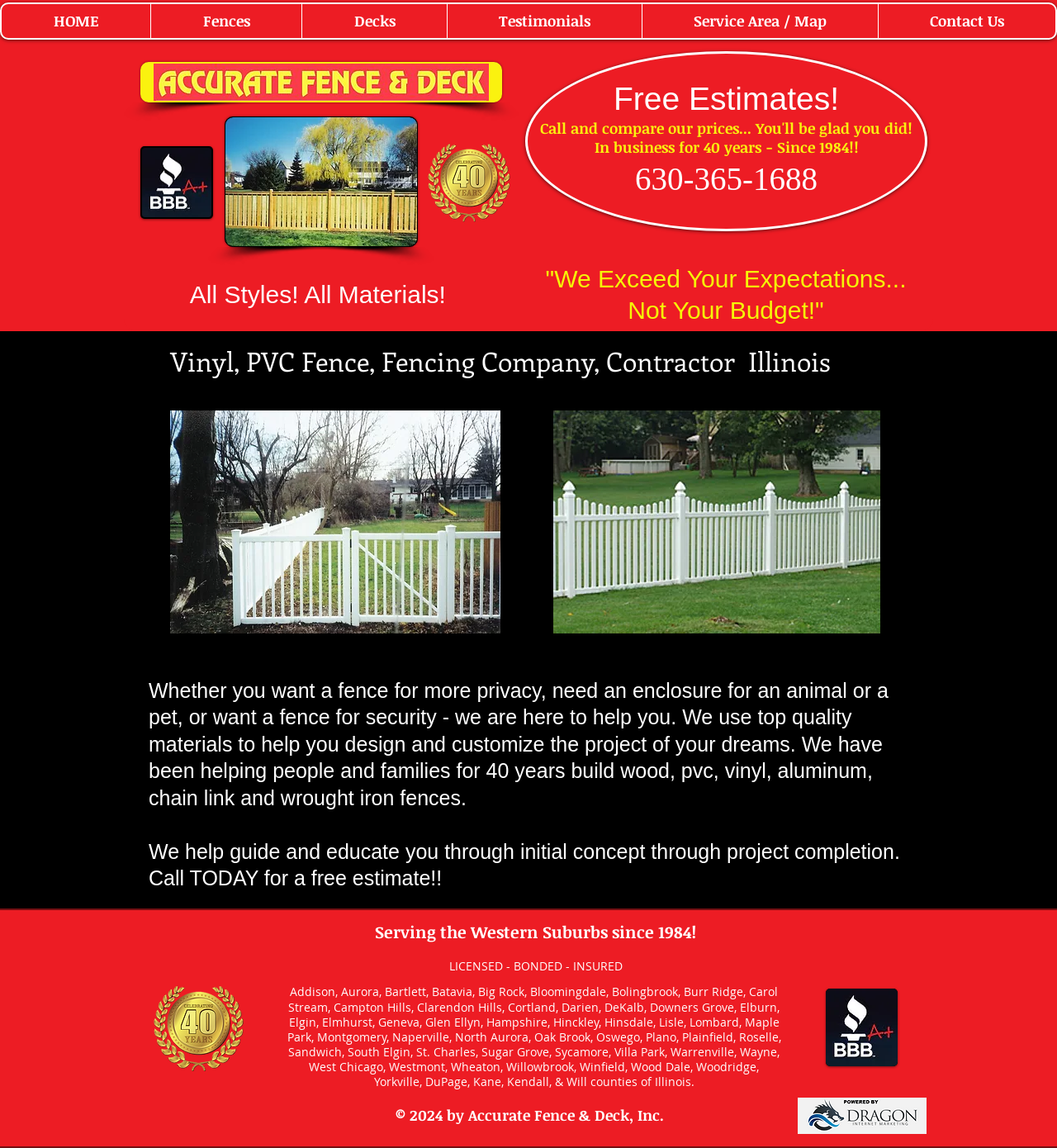Generate a comprehensive description of the contents of the webpage.

This webpage is about a vinyl and PVC fencing company based in the Chicago Land area of Illinois. At the top, there is a navigation menu with links to different sections of the website, including "HOME", "Fences", "Decks", "Testimonials", "Service Area / Map", and "Contact Us". 

Below the navigation menu, there is a logo image with the text "40 Years" edited onto it, indicating that the company has been in business for 40 years. Next to the logo, there is a heading that reads "All Styles! All Materials!" and another heading that says "Free Estimates!". 

Further down, there is a section with a heading that reads "Vinyl, PVC Fence, Fencing Company, Contractor Illinois" and a subheading that describes the company's services, including designing and customizing fences using top-quality materials. 

Below this section, there is a list of cities and towns in the Western Suburbs of Illinois that the company serves, including Addison, Aurora, Bartlett, and many others. The list is divided into two columns and takes up most of the page. 

At the bottom of the page, there is a section with the company's contact information, including a phone number and a quote that says "We Exceed Your Expectations... Not Your Budget!". There is also a license and insurance information section that reads "LICENSED - BONDED - INSURED".